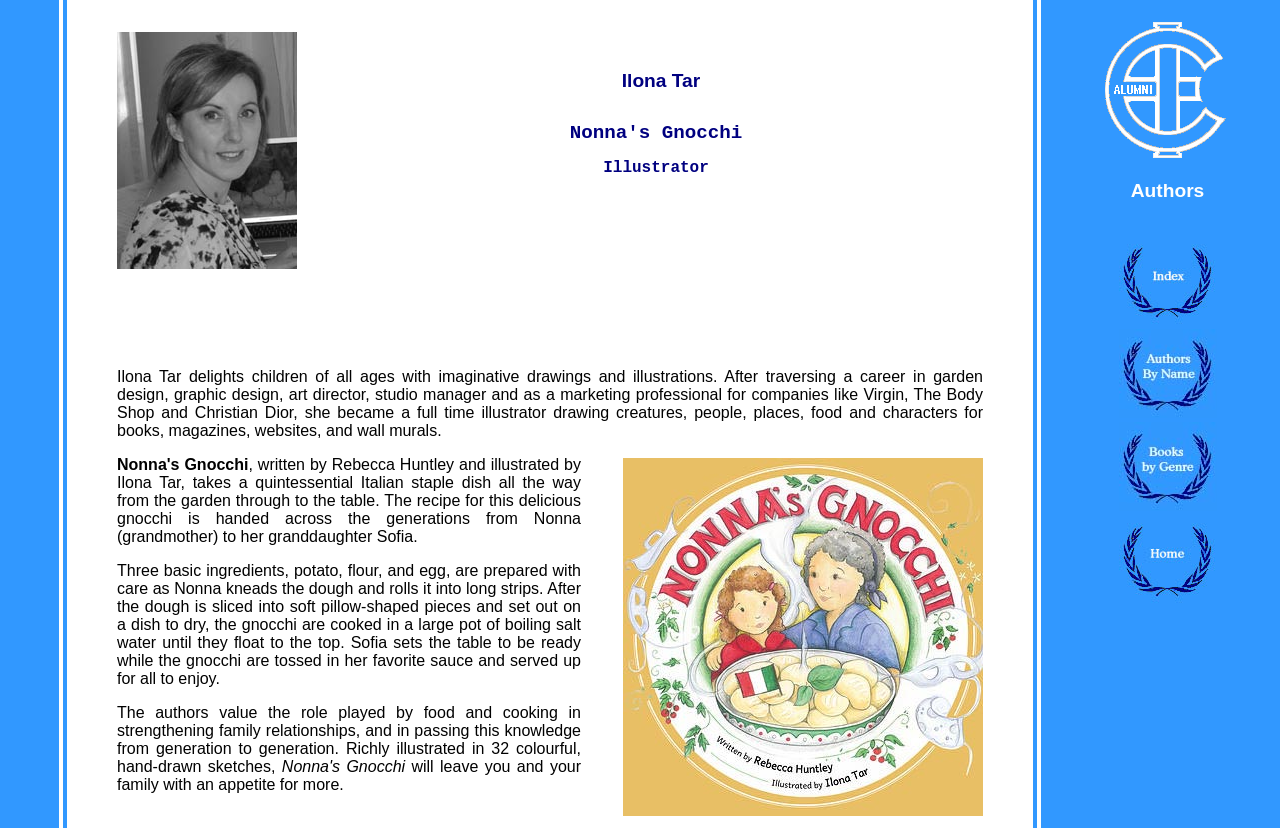Using the information shown in the image, answer the question with as much detail as possible: How many colourful sketches are in the book?

According to the webpage, the book is 'richly illustrated in 32 colourful, hand-drawn sketches'.